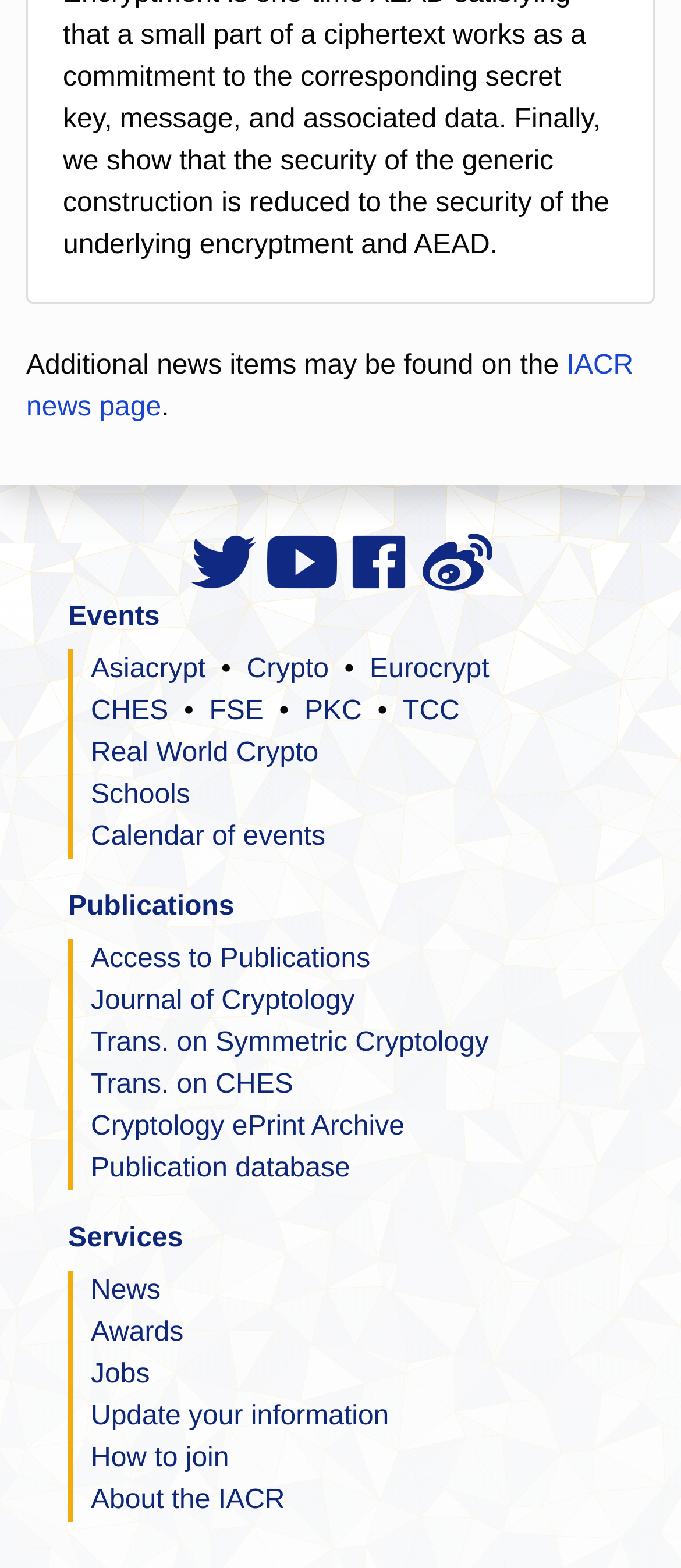Determine the bounding box coordinates of the region that needs to be clicked to achieve the task: "Follow IACR on Twitter".

[0.278, 0.349, 0.392, 0.368]